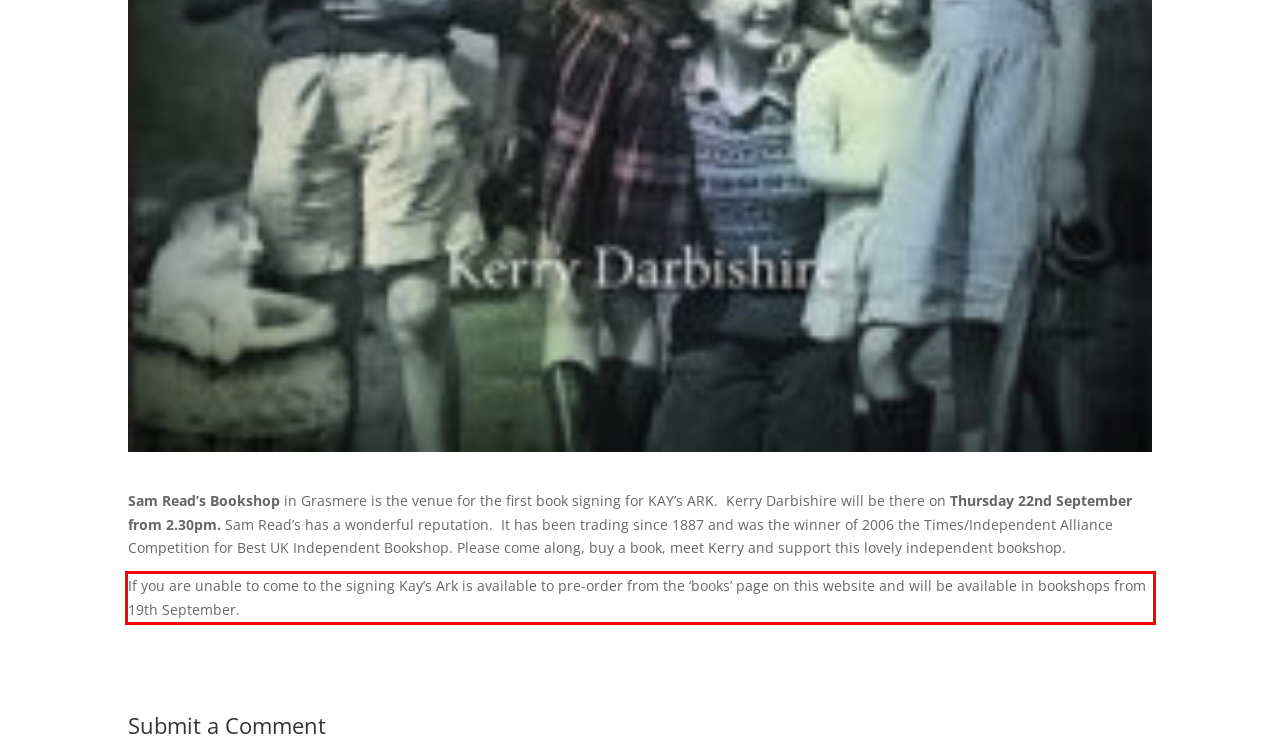You are given a screenshot of a webpage with a UI element highlighted by a red bounding box. Please perform OCR on the text content within this red bounding box.

If you are unable to come to the signing Kay’s Ark is available to pre-order from the ‘books’ page on this website and will be available in bookshops from 19th September.